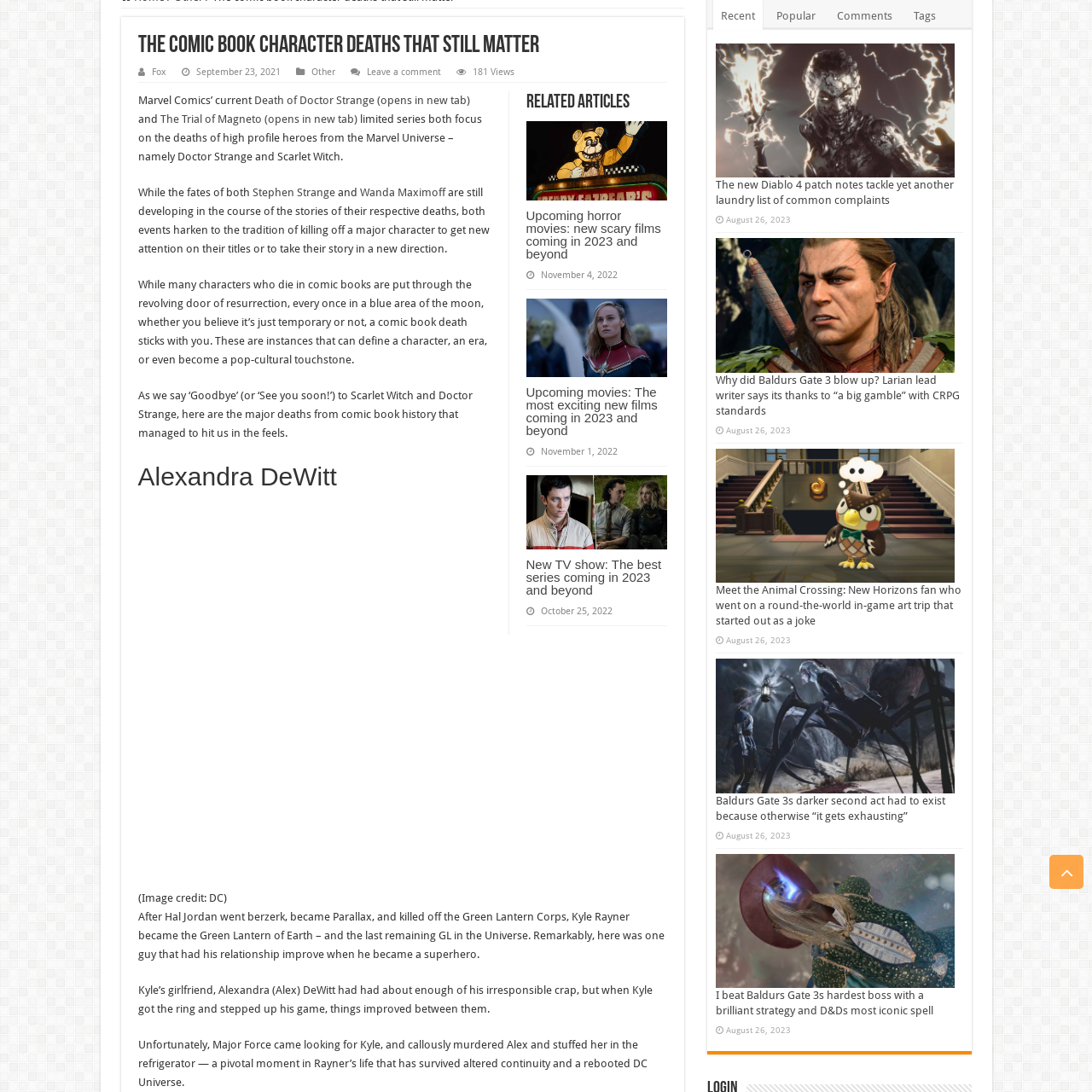What theme is prevalent in comic book storytelling?
Focus on the visual details within the red bounding box and provide an in-depth answer based on your observations.

The caption highlights that the image echoes themes of loss and transformation prevalent in comic book storytelling, suggesting that these themes are common and recurring in comic book narratives.